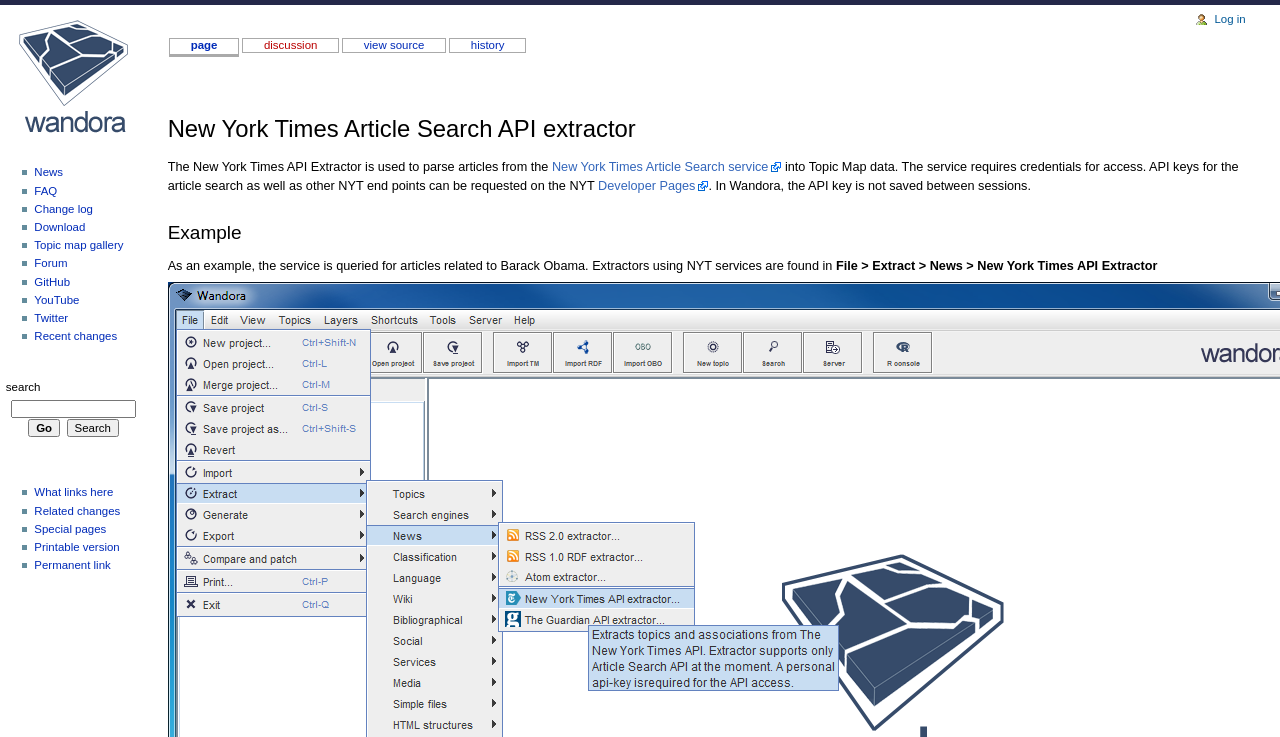What is the shortcut key to navigate to the search page?
Based on the screenshot, answer the question with a single word or phrase.

Alt+c